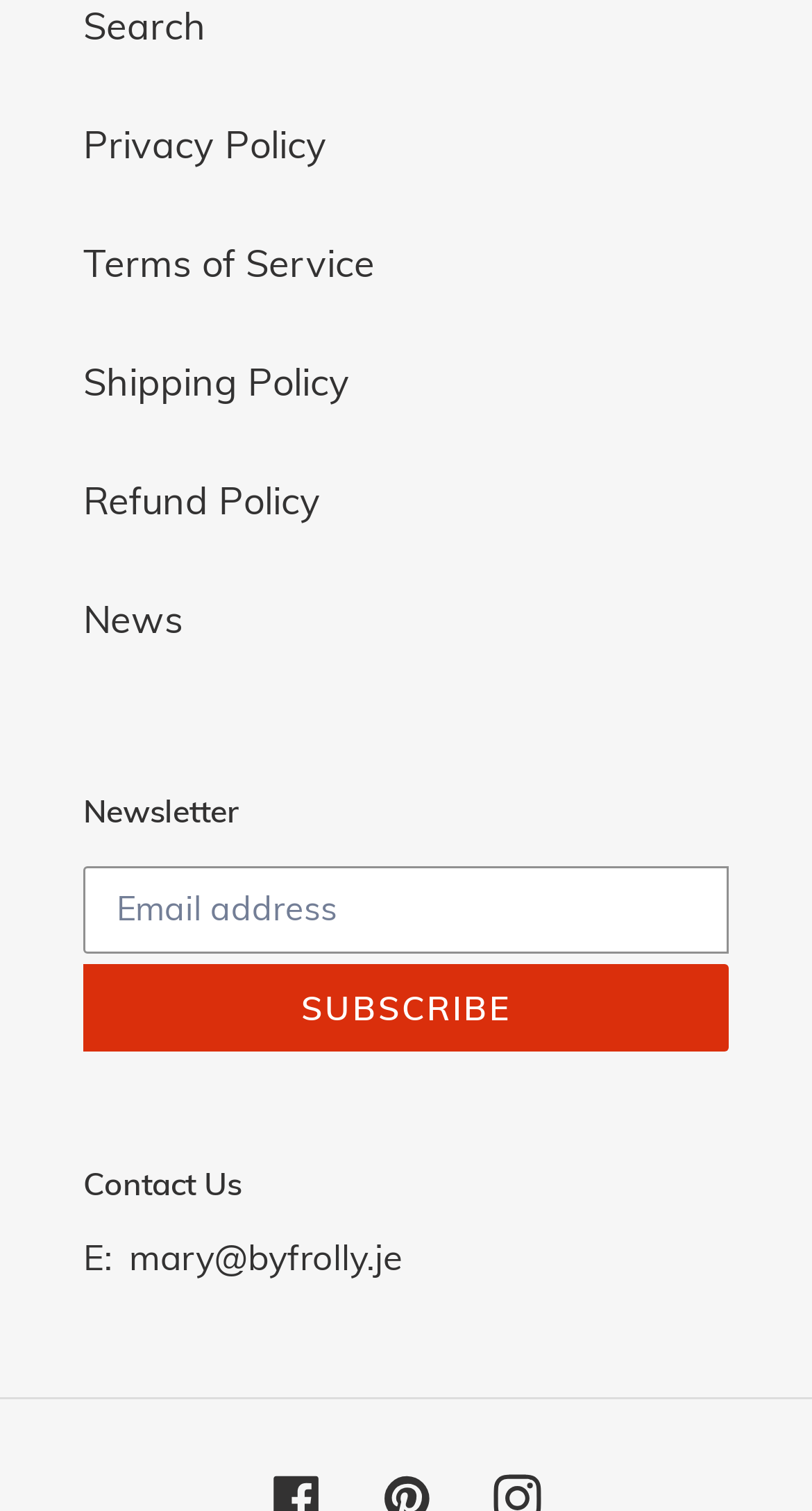Give the bounding box coordinates for the element described by: "Terms of Service".

[0.103, 0.158, 0.462, 0.19]